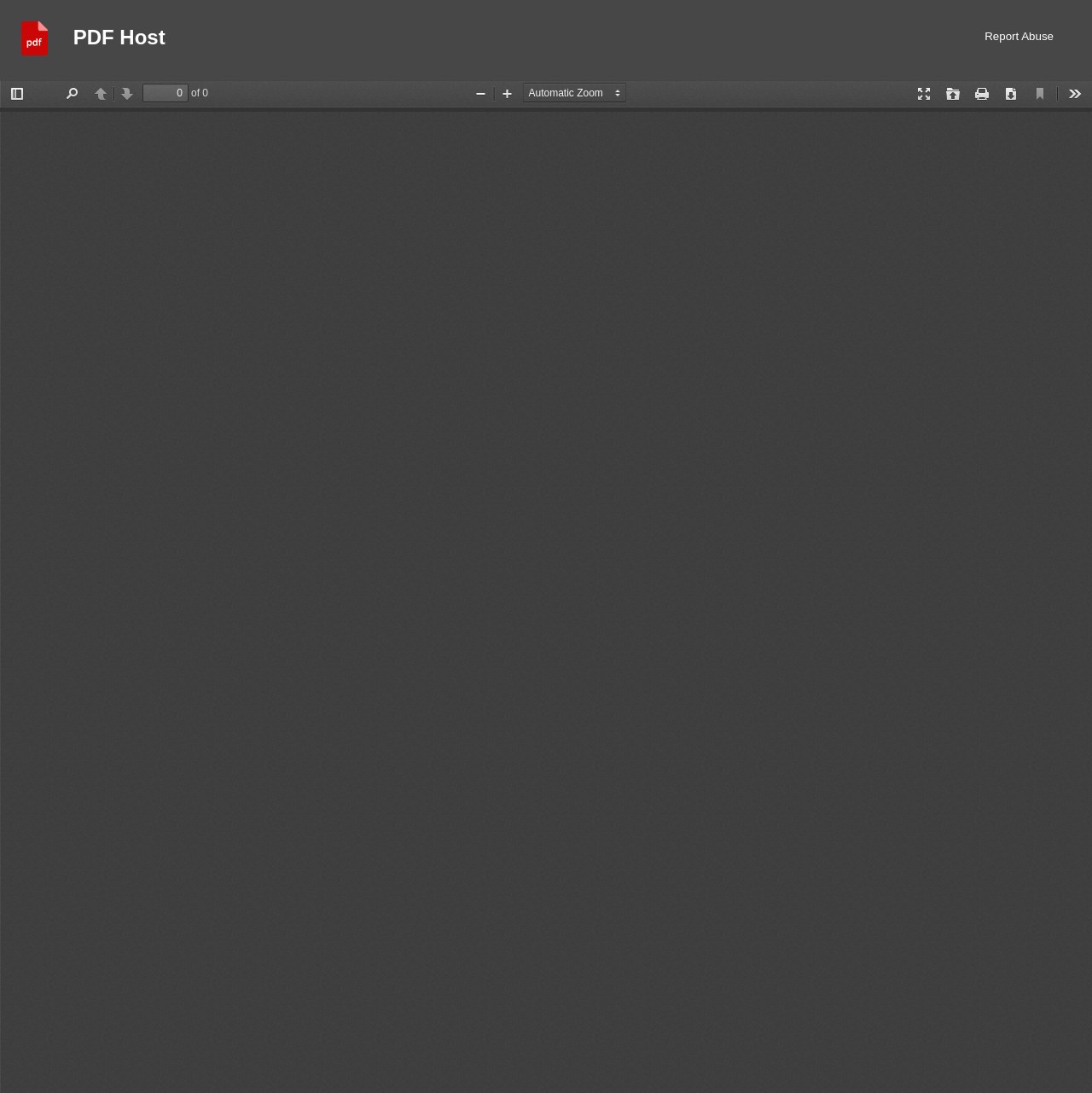Locate the bounding box coordinates of the clickable region to complete the following instruction: "View the comment by Aiah_05."

None